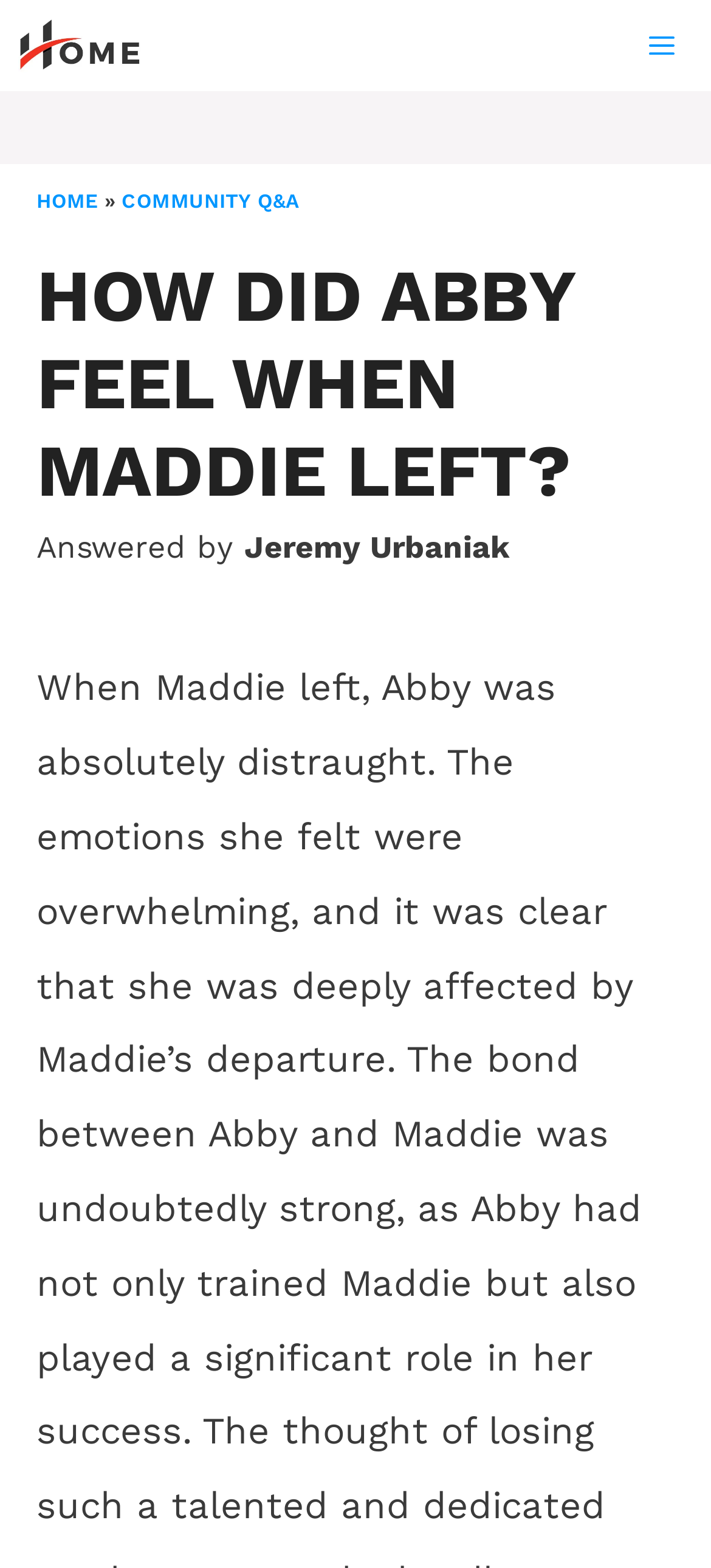Please provide a comprehensive answer to the question below using the information from the image: What is the purpose of the button in the top-right corner?

I analyzed the button element with the bounding box coordinates [0.887, 0.0, 1.0, 0.058] and found that it has the text 'MENU', which suggests that it is used to open a menu.